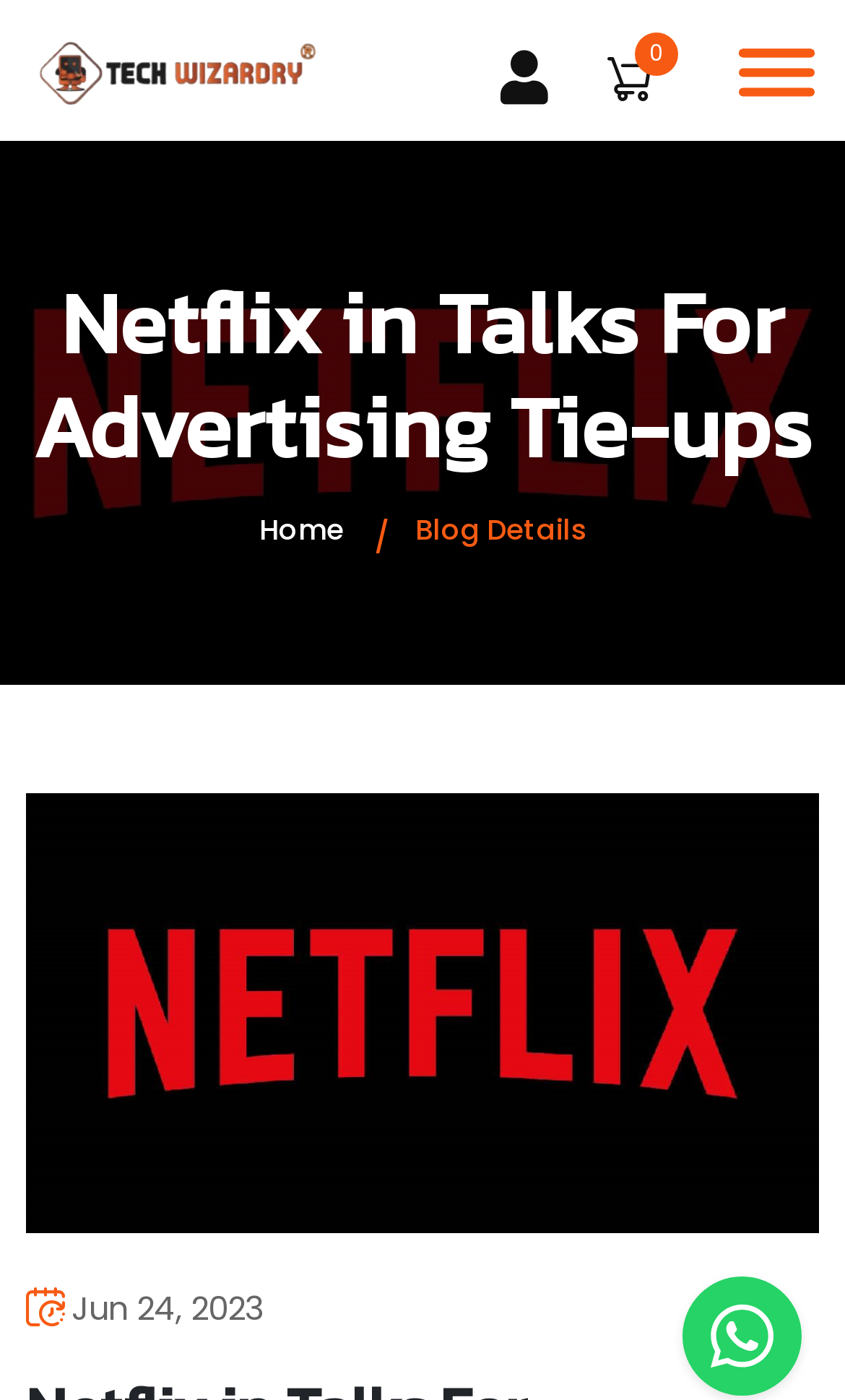What is the date of the blog post?
Use the screenshot to answer the question with a single word or phrase.

Jun 24, 2023